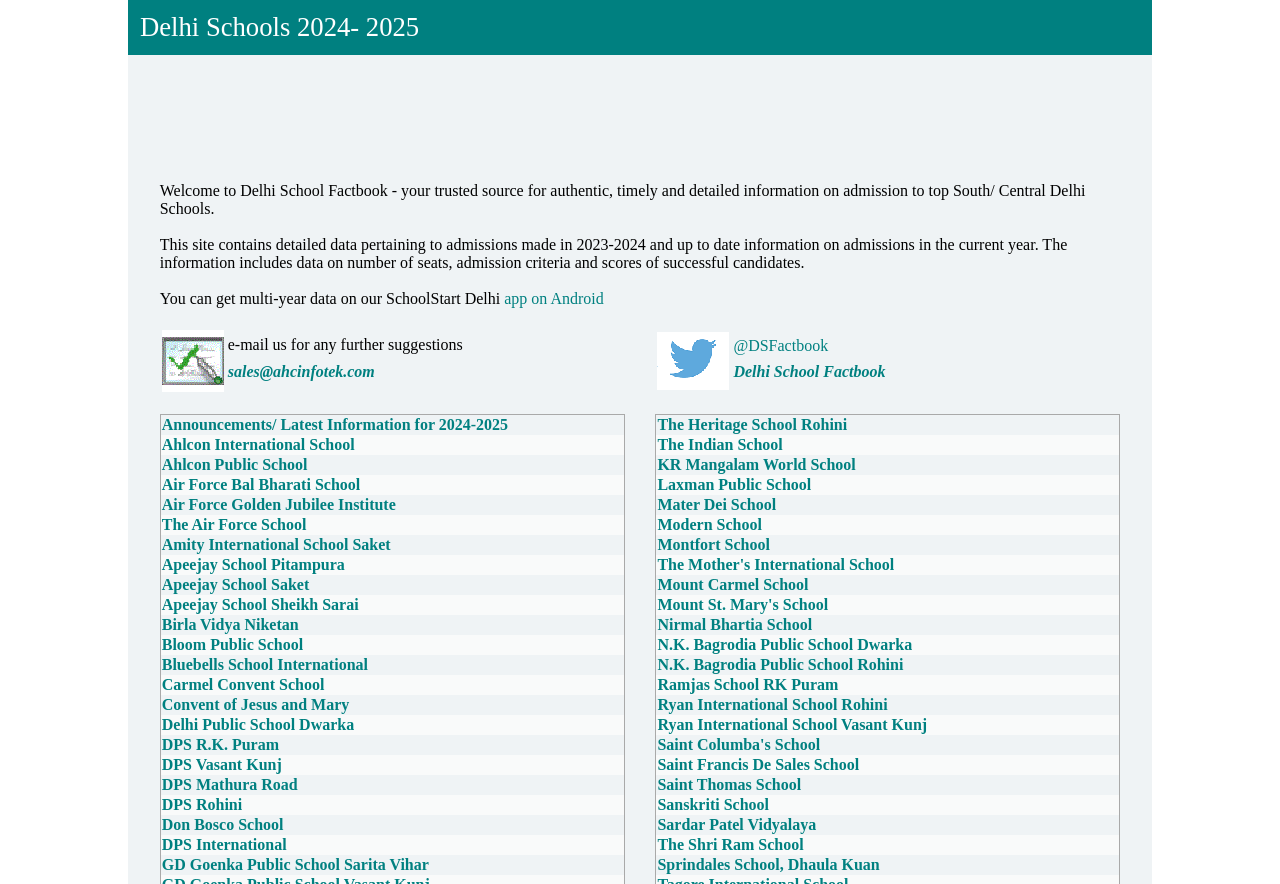Using the description "Air Force Bal Bharati School", locate and provide the bounding box of the UI element.

[0.126, 0.538, 0.281, 0.558]